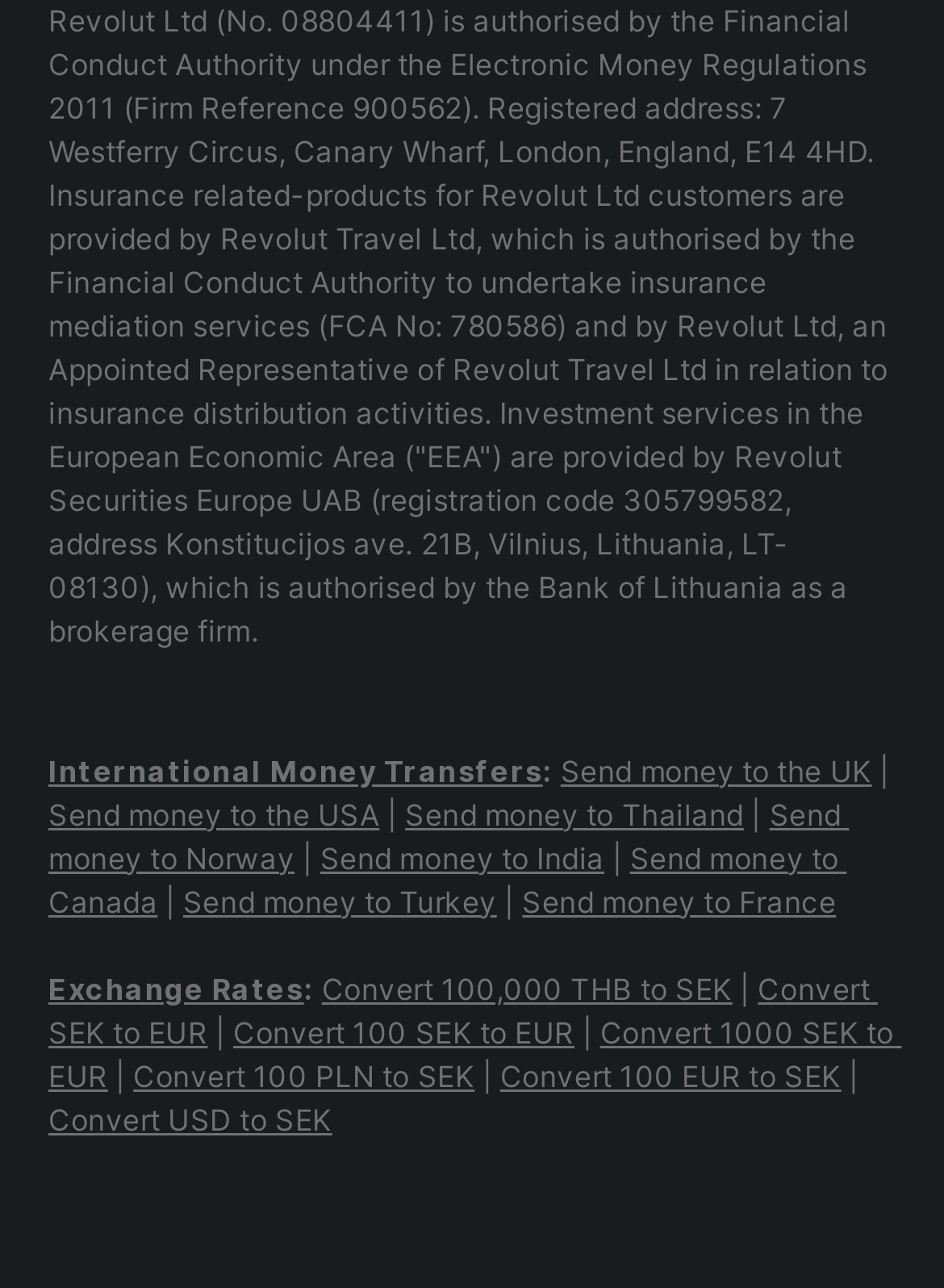Please identify the bounding box coordinates of the element's region that should be clicked to execute the following instruction: "Send money to Canada". The bounding box coordinates must be four float numbers between 0 and 1, i.e., [left, top, right, bottom].

[0.051, 0.652, 0.897, 0.714]